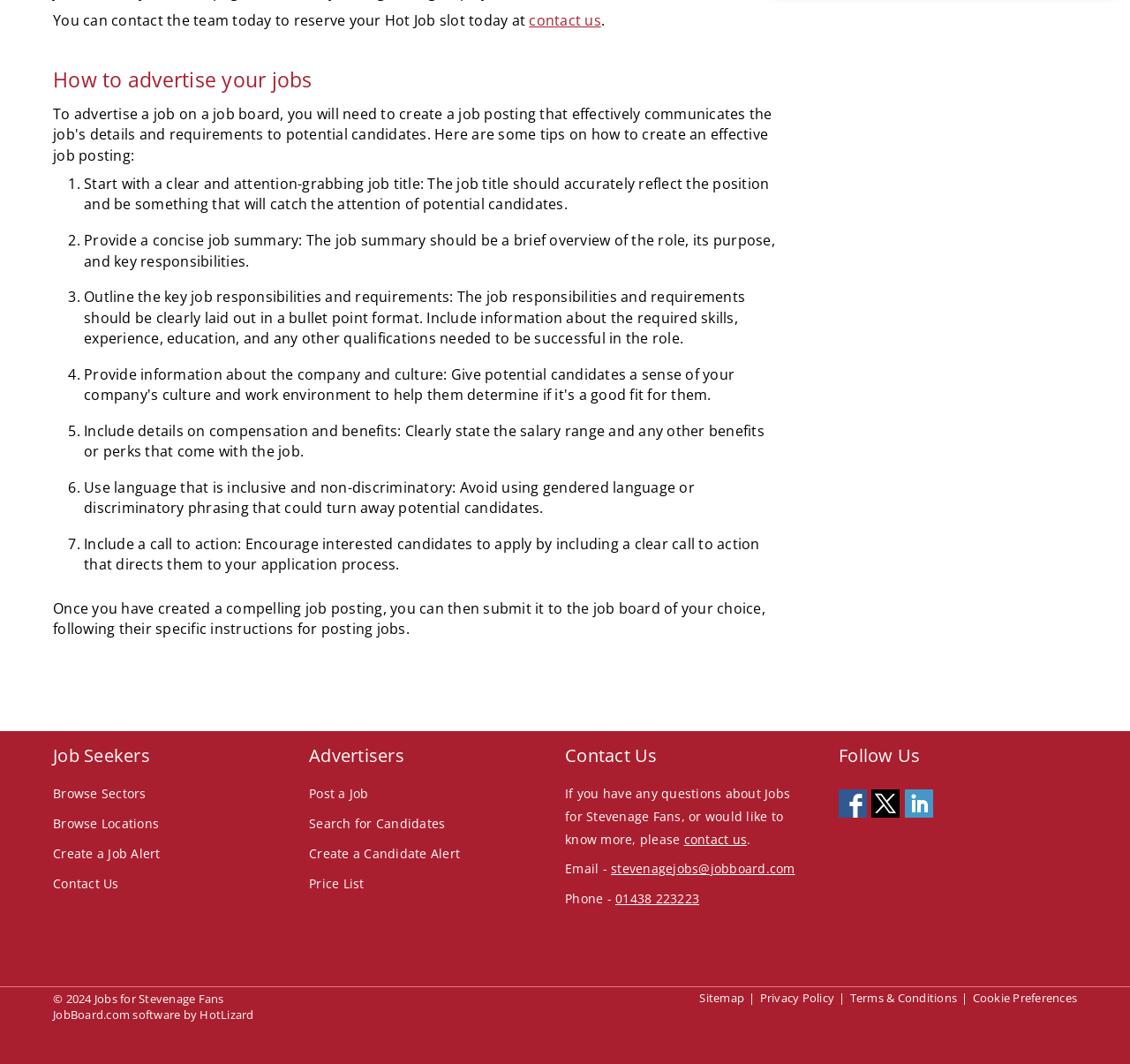Identify the bounding box coordinates of the section to be clicked to complete the task described by the following instruction: "post a job". The coordinates should be four float numbers between 0 and 1, formatted as [left, top, right, bottom].

[0.273, 0.736, 0.326, 0.757]